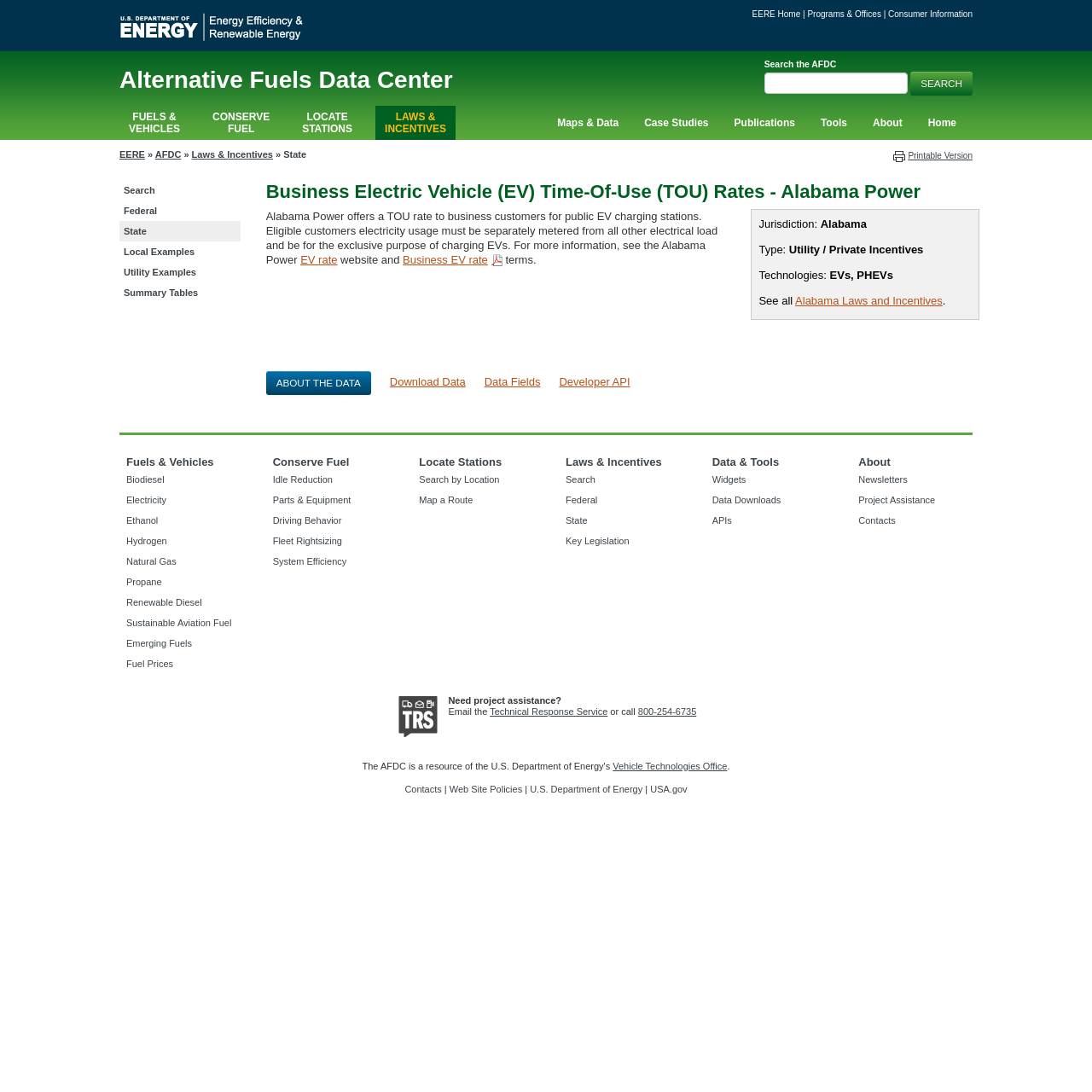What is the purpose of the separately metered electricity usage?
Look at the screenshot and give a one-word or phrase answer.

for the exclusive purpose of charging EVs